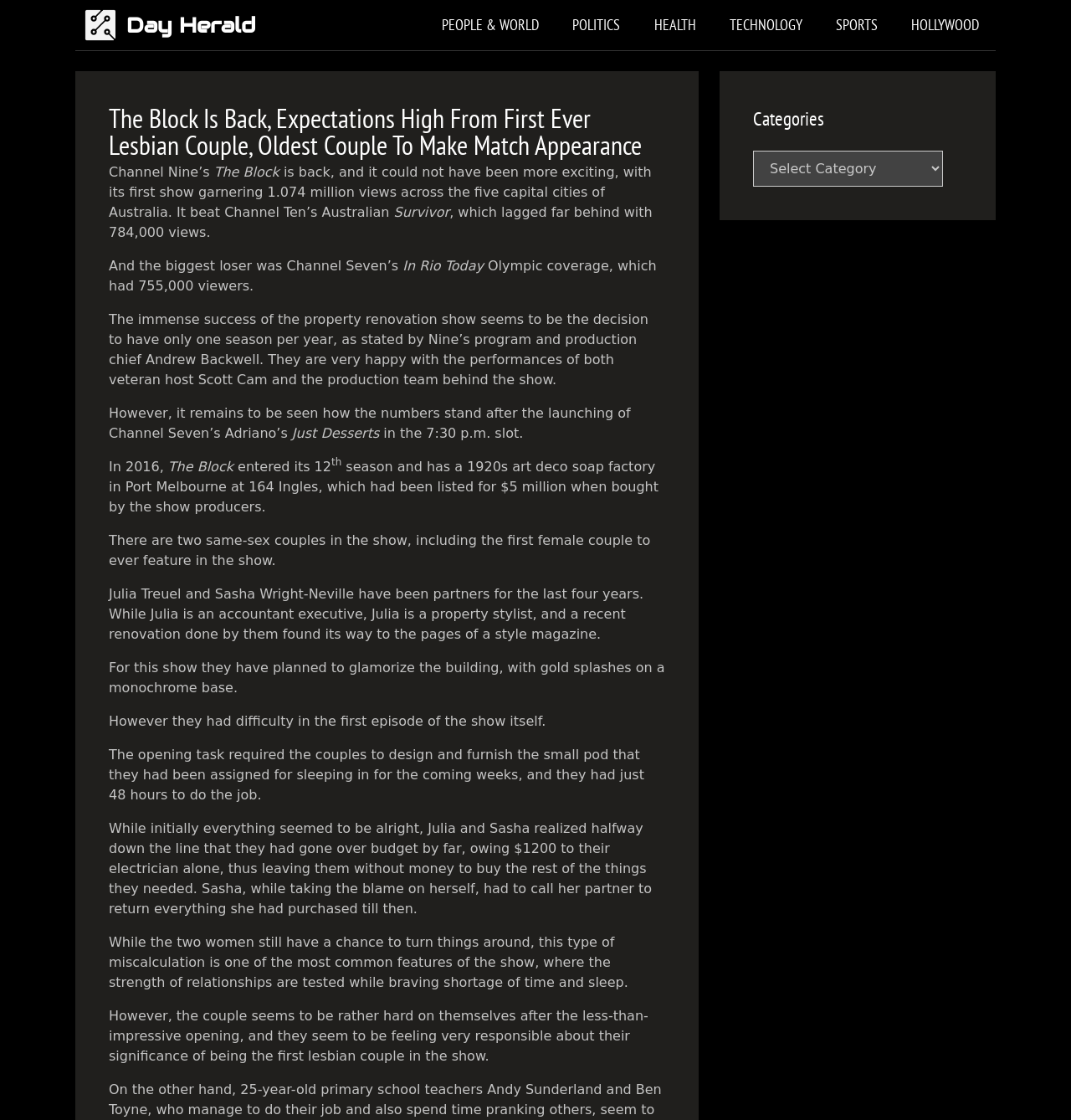Locate the bounding box coordinates of the clickable element to fulfill the following instruction: "Click on the 'Day Herald' link". Provide the coordinates as four float numbers between 0 and 1 in the format [left, top, right, bottom].

[0.078, 0.0, 0.118, 0.045]